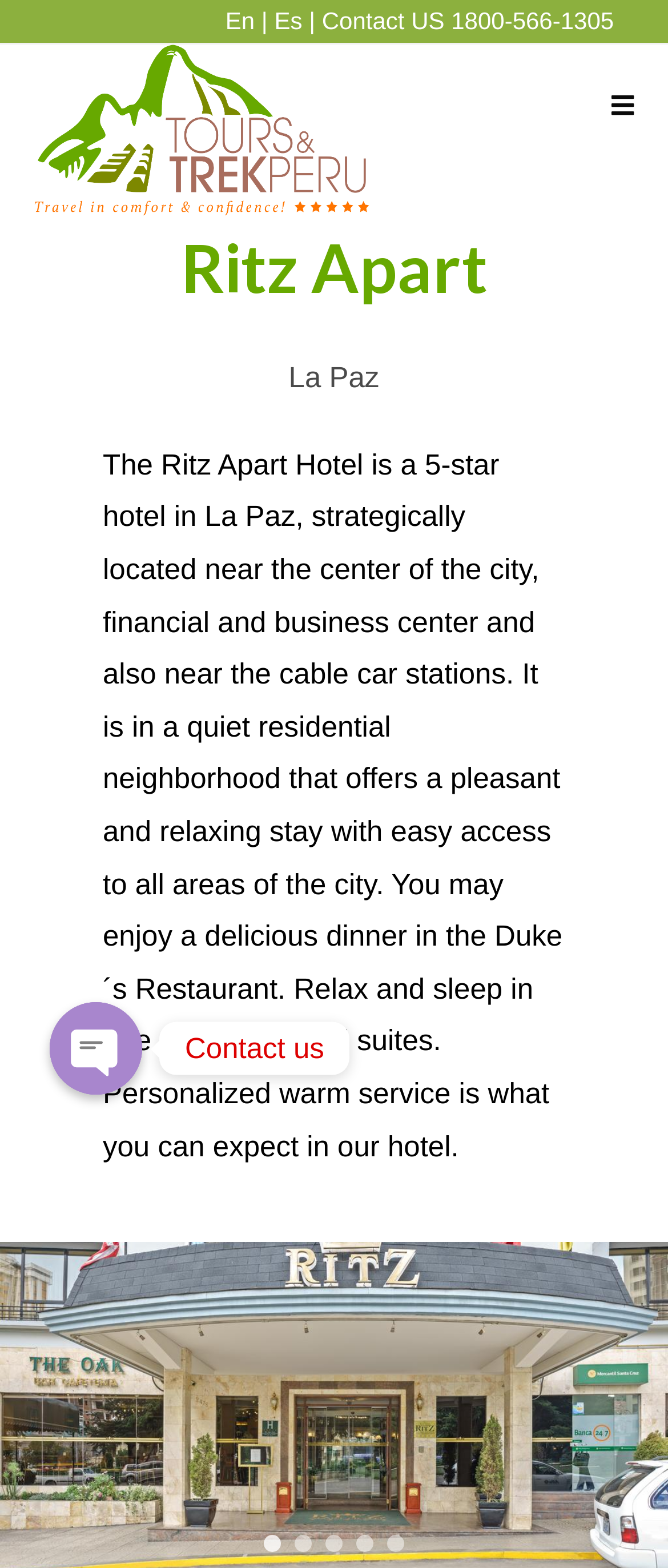Identify the bounding box coordinates for the UI element described as: "Terms". The coordinates should be provided as four floats between 0 and 1: [left, top, right, bottom].

None